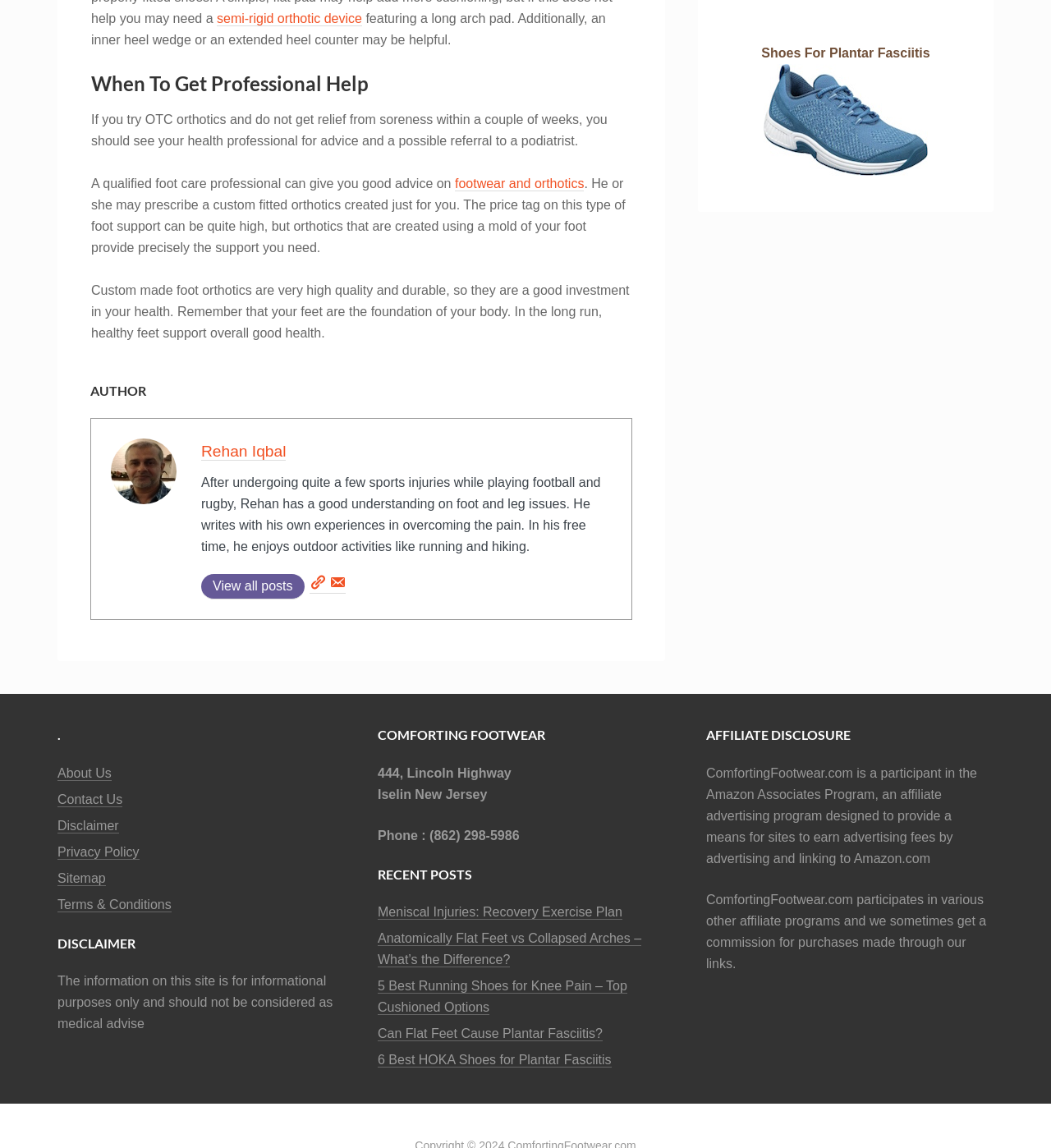Who is the author of the article? Look at the image and give a one-word or short phrase answer.

Rehan Iqbal